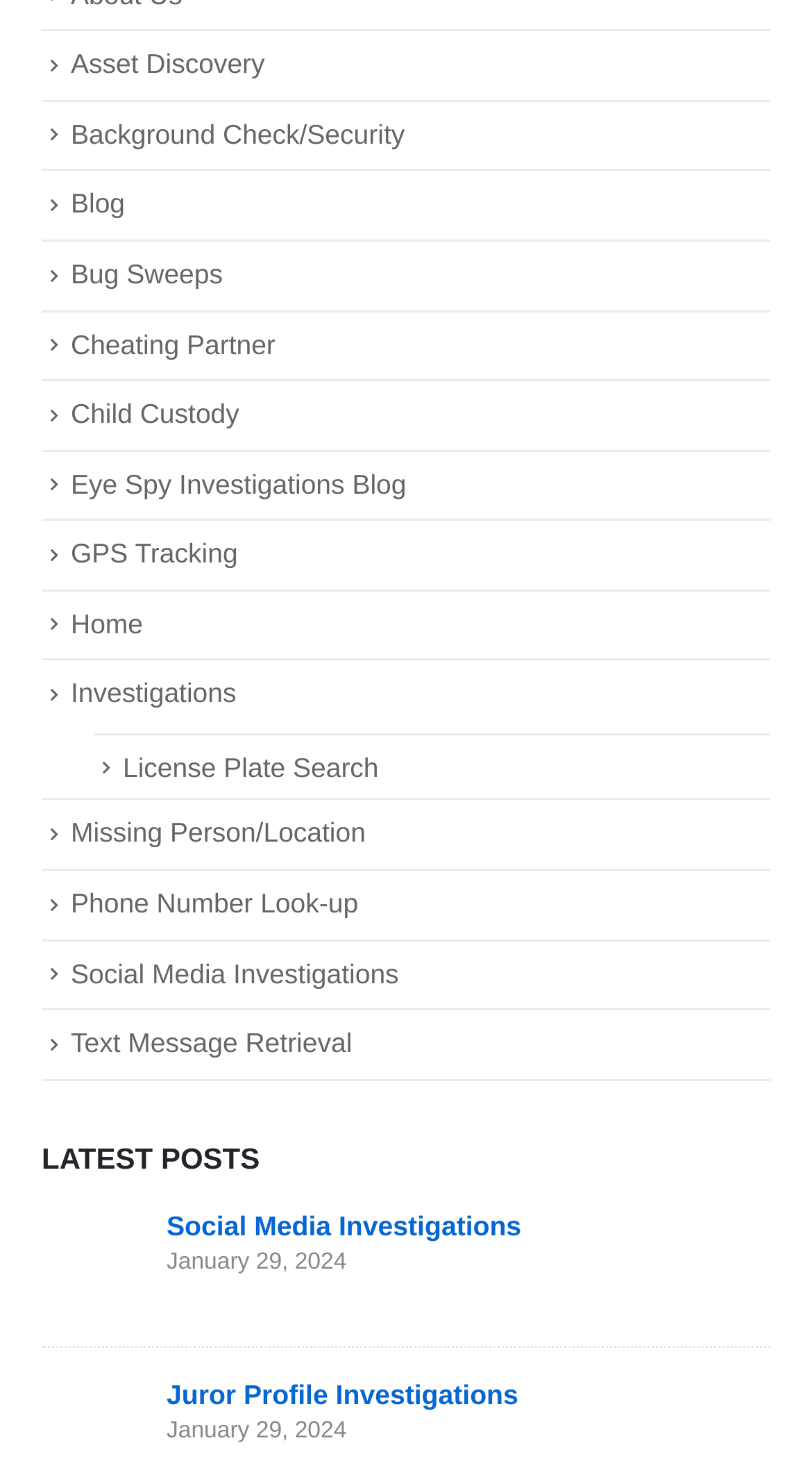Using the given element description, provide the bounding box coordinates (top-left x, top-left y, bottom-right x, bottom-right y) for the corresponding UI element in the screenshot: Eye Spy Investigations Blog

[0.087, 0.32, 0.5, 0.342]